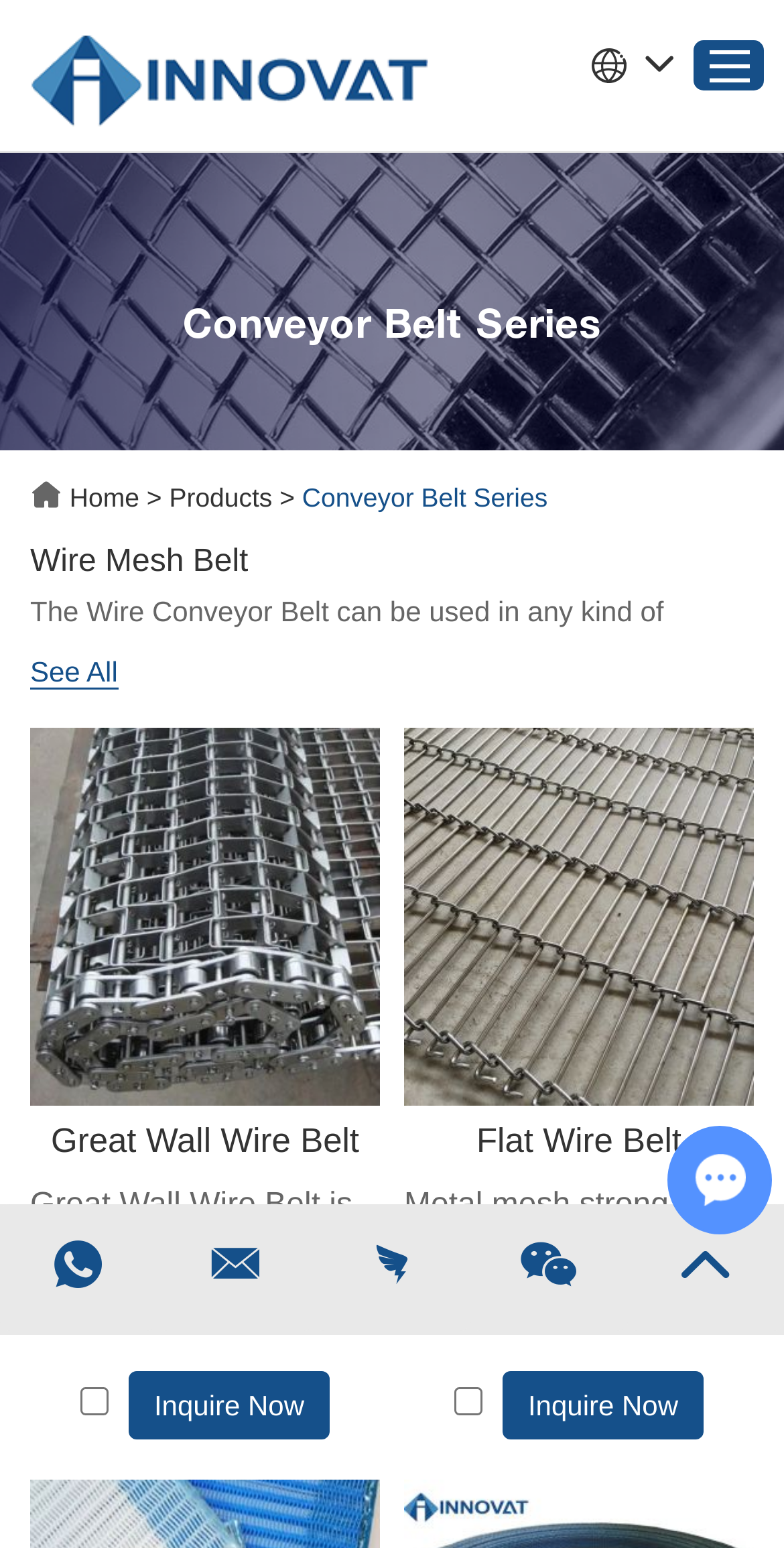Please predict the bounding box coordinates (top-left x, top-left y, bottom-right x, bottom-right y) for the UI element in the screenshot that fits the description: parent_node: Out of stock aria-label="next"

None